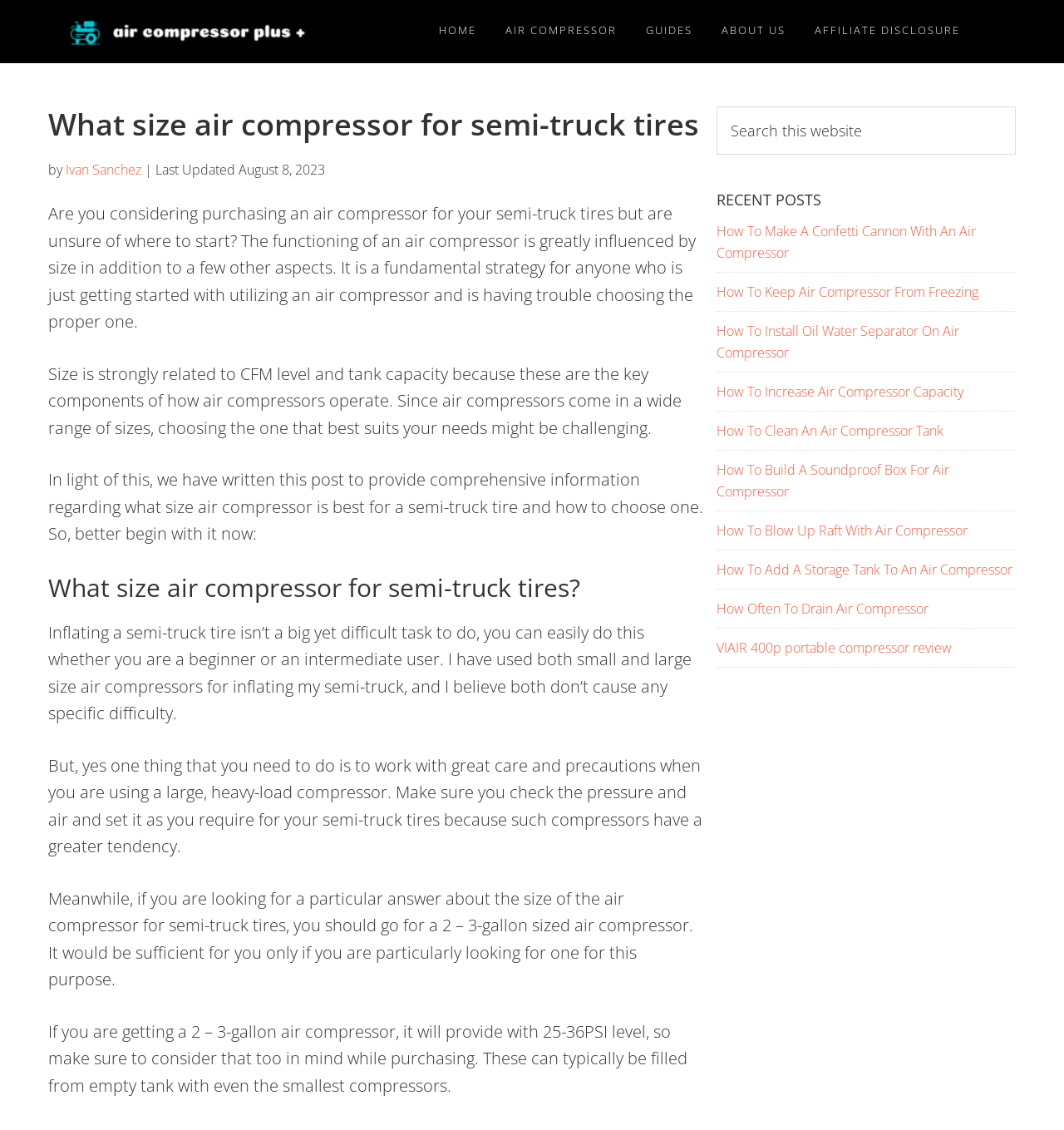Mark the bounding box of the element that matches the following description: "Air Compressor Plus".

[0.045, 0.0, 0.326, 0.056]